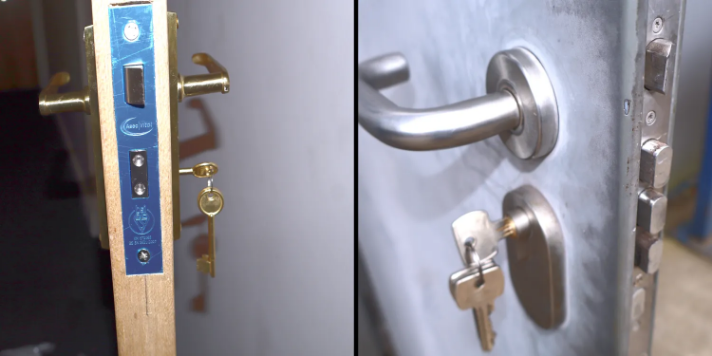How many locking points are visible on the right mortice lock?
By examining the image, provide a one-word or phrase answer.

multiple